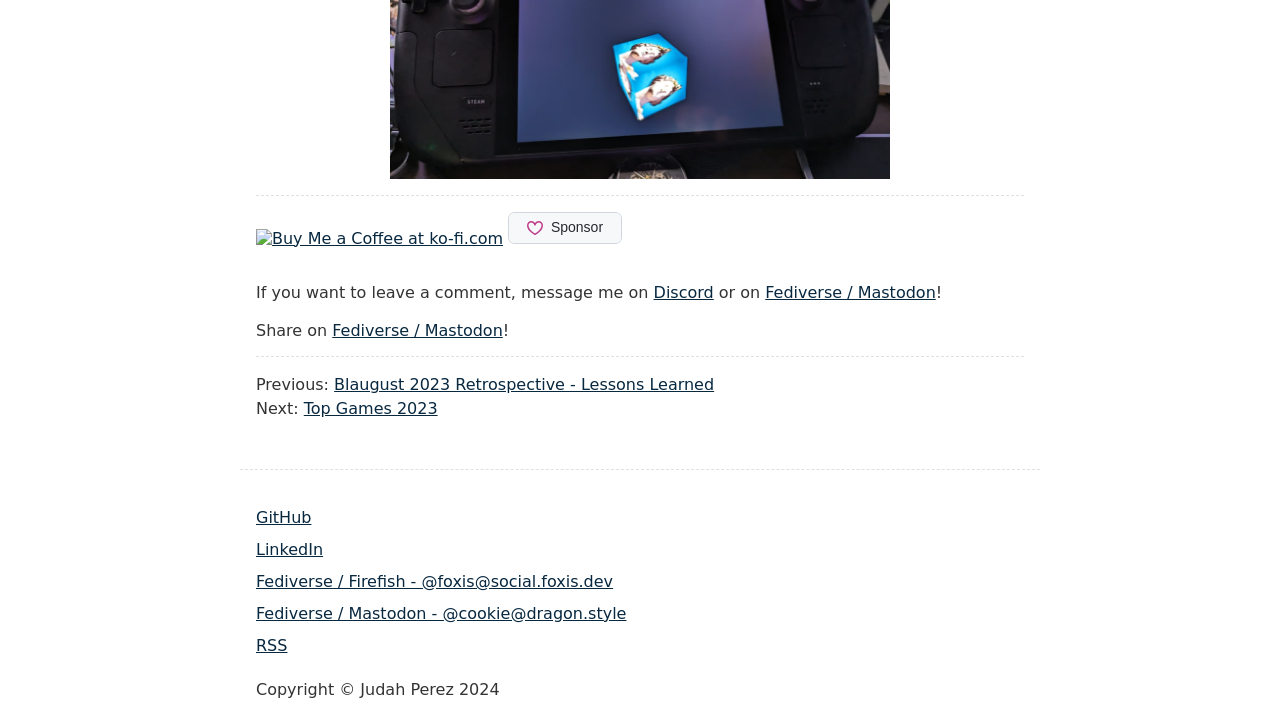Identify the coordinates of the bounding box for the element described below: "Fediverse / Mastodon". Return the coordinates as four float numbers between 0 and 1: [left, top, right, bottom].

[0.26, 0.447, 0.393, 0.473]